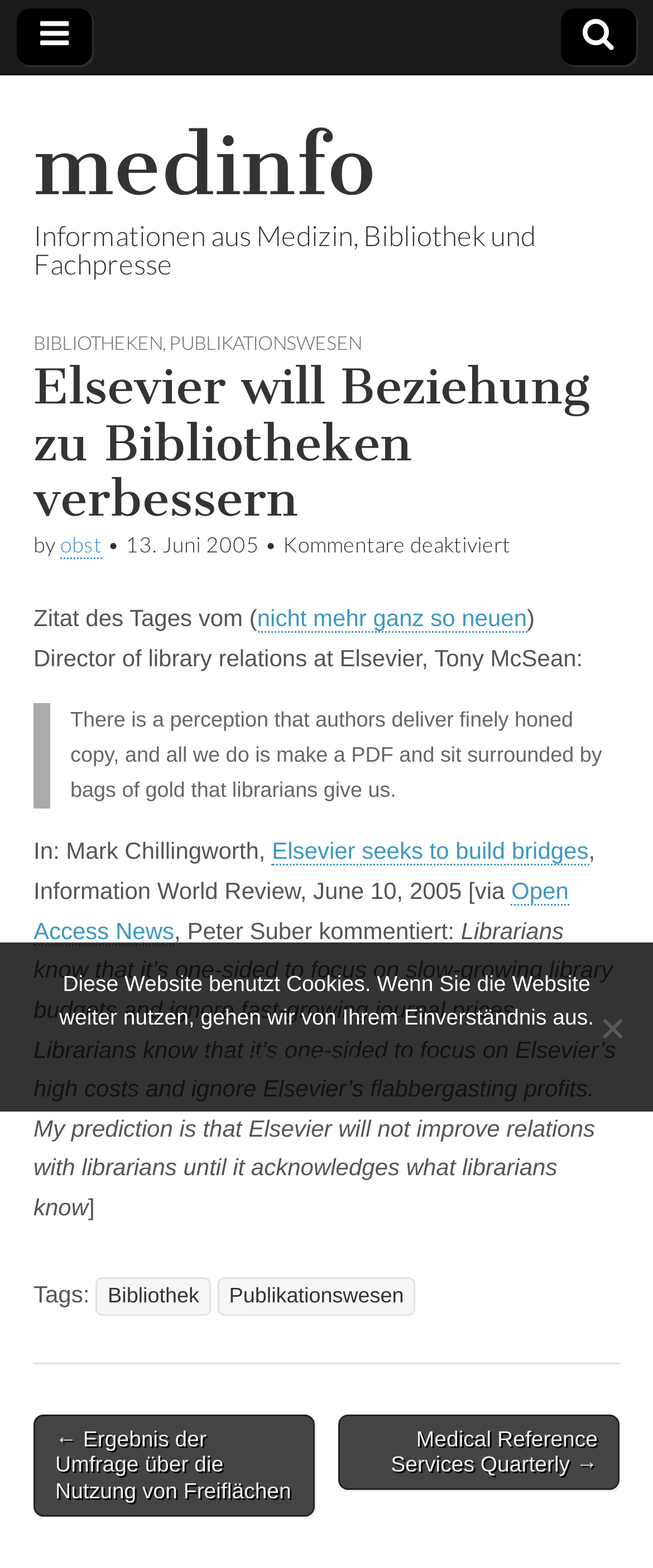Use one word or a short phrase to answer the question provided: 
What is the purpose of the 'Cookie Notice' dialog?

To inform about cookie usage